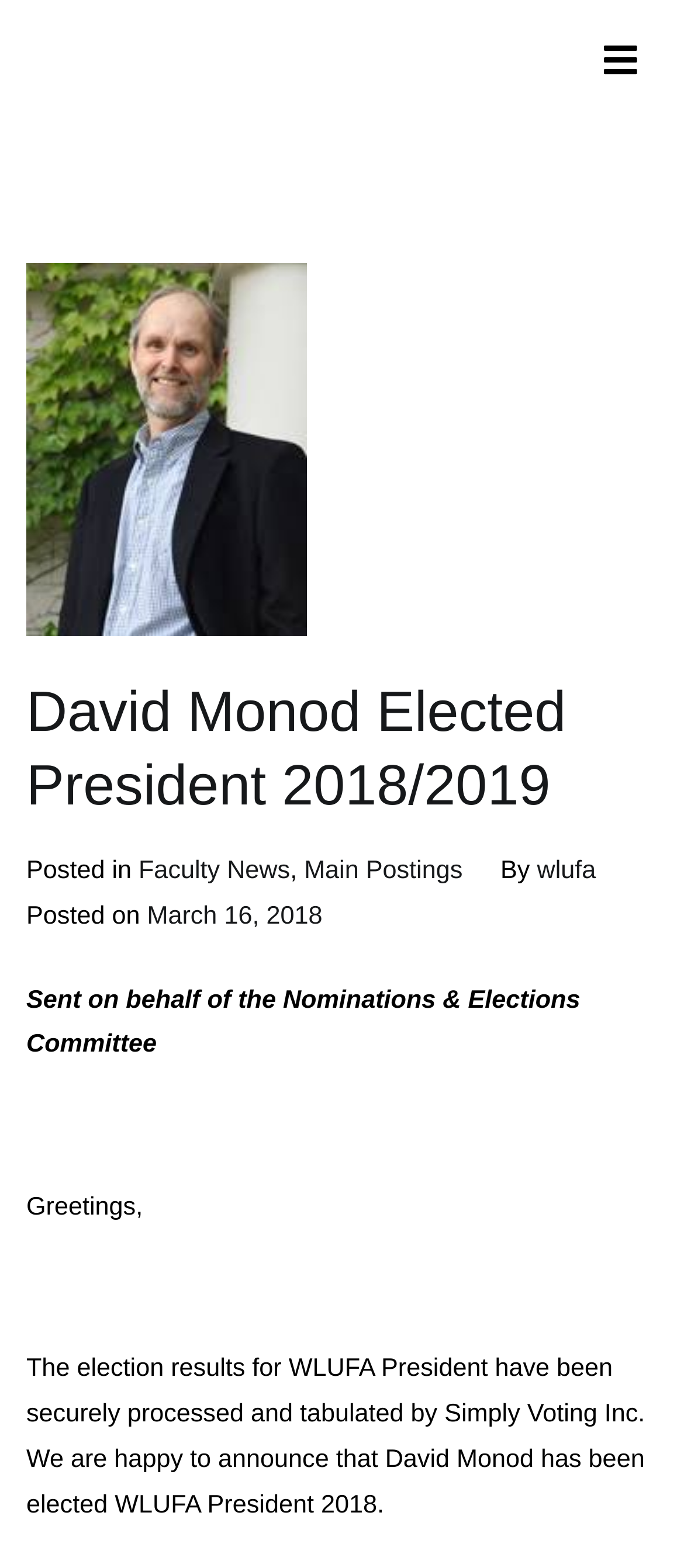Answer this question using a single word or a brief phrase:
When was the election result posted?

March 16, 2018